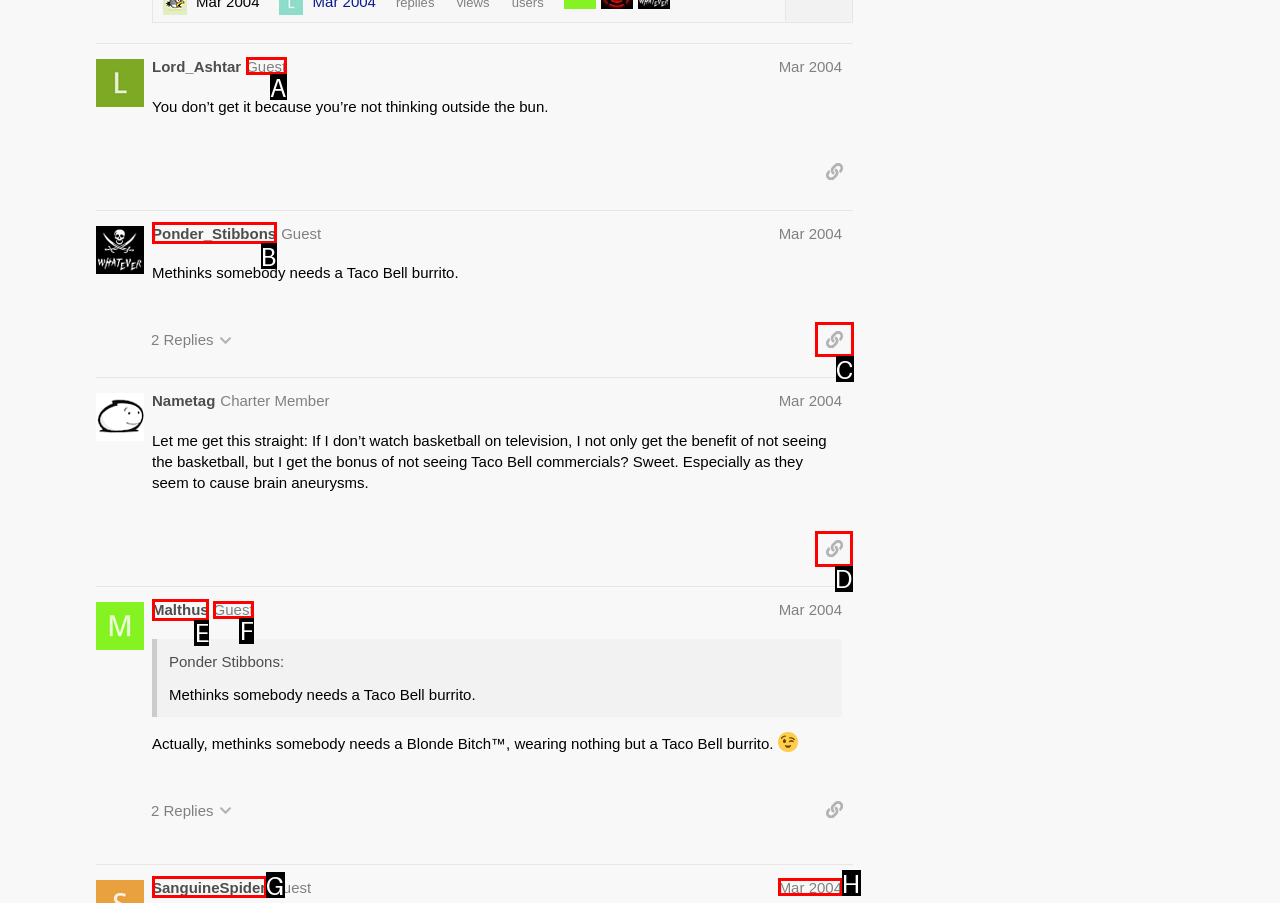Identify the correct HTML element to click for the task: Share a link to this post. Provide the letter of your choice.

D